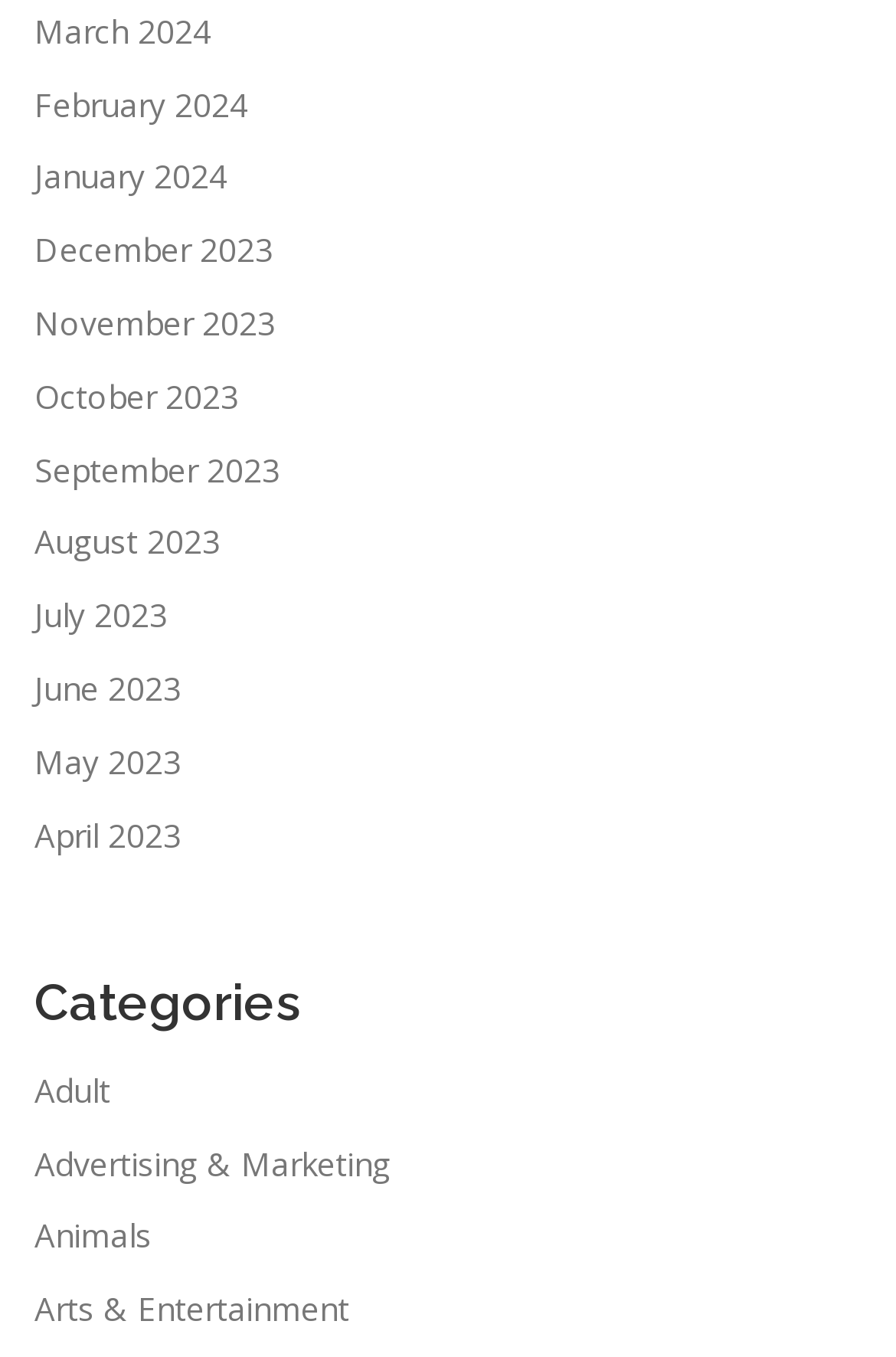Determine the bounding box coordinates of the section to be clicked to follow the instruction: "Contact us". The coordinates should be given as four float numbers between 0 and 1, formatted as [left, top, right, bottom].

None